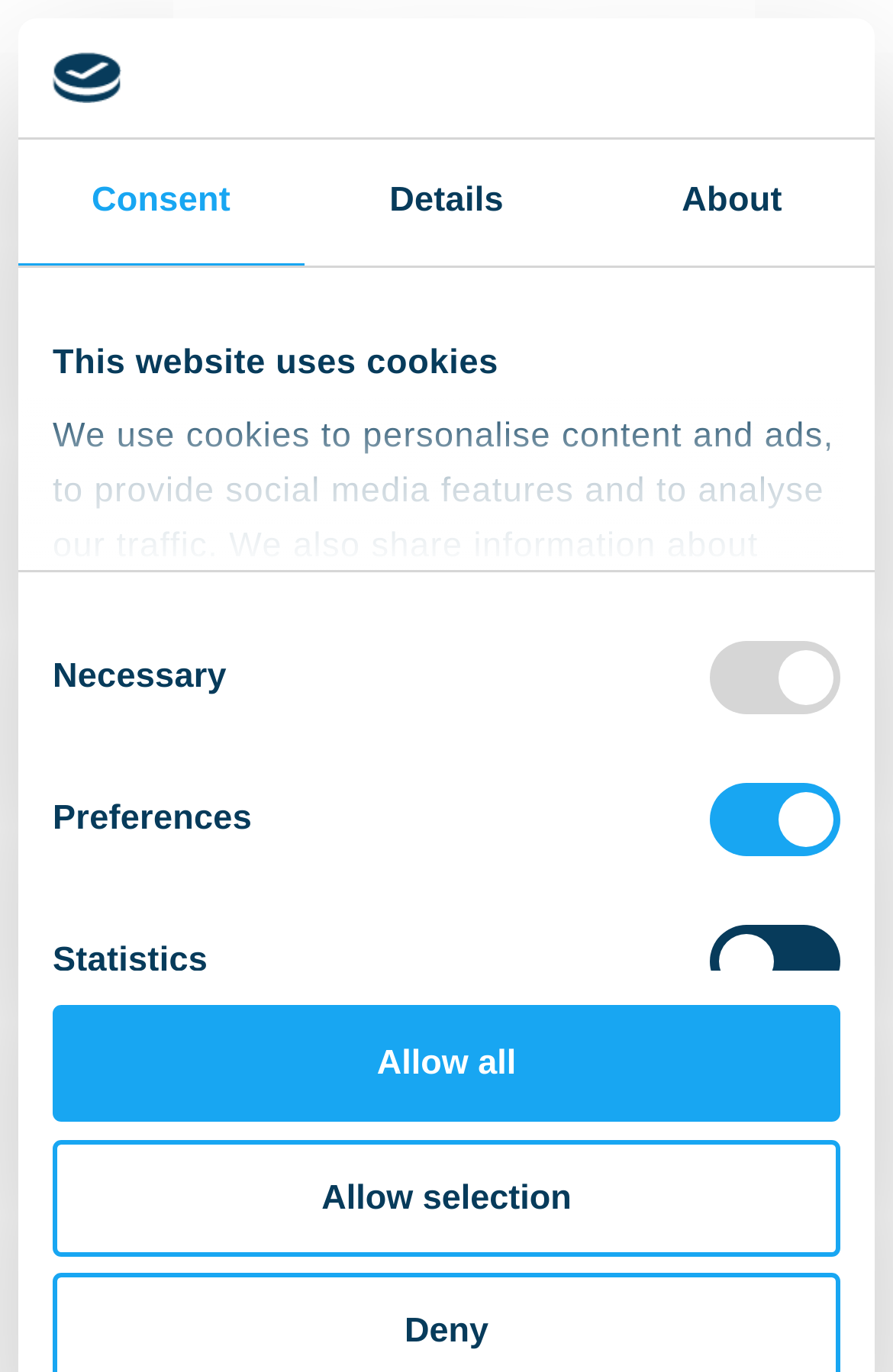Identify the bounding box coordinates of the region that needs to be clicked to carry out this instruction: "explore mold design". Provide these coordinates as four float numbers ranging from 0 to 1, i.e., [left, top, right, bottom].

None